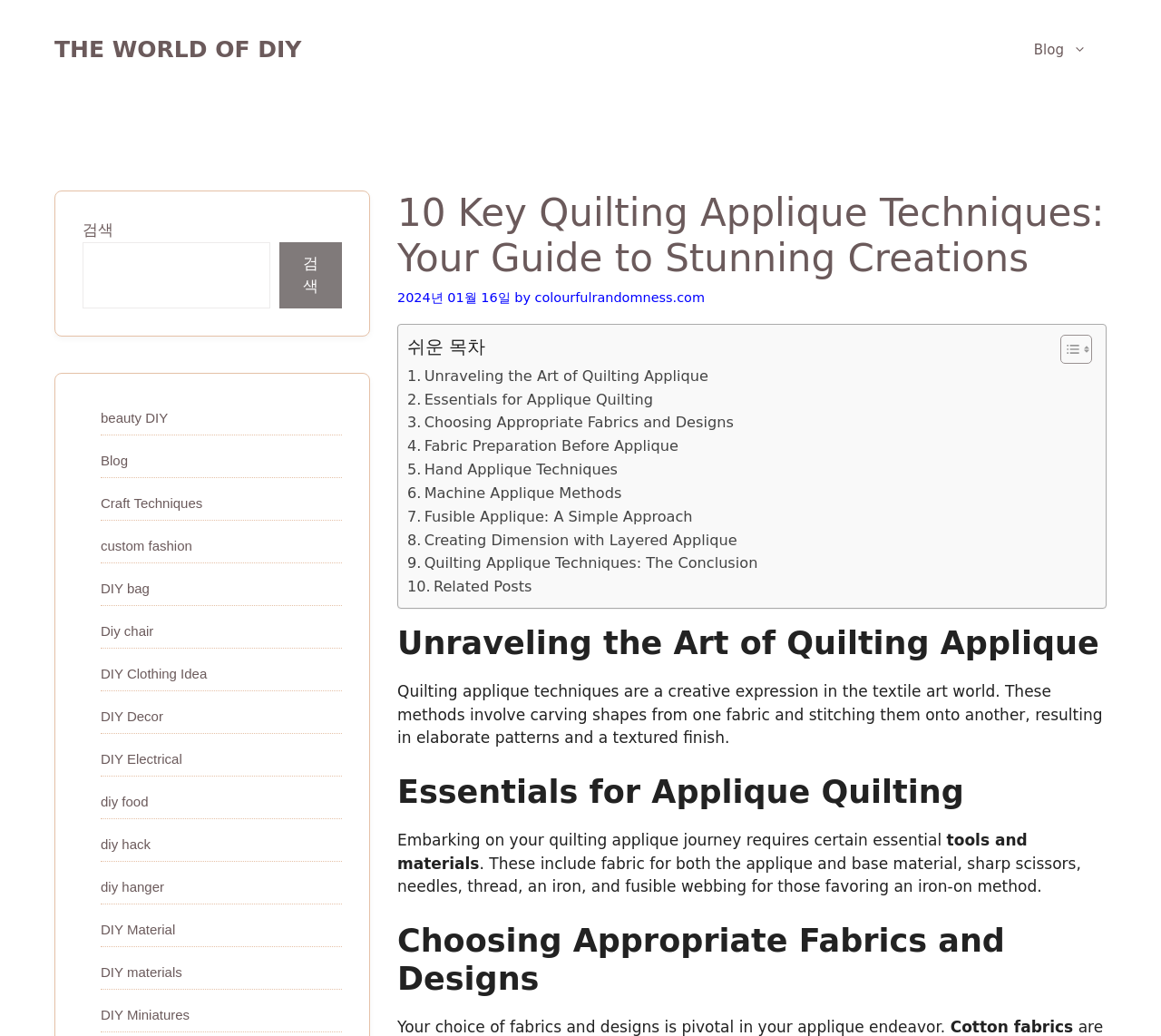Pinpoint the bounding box coordinates of the area that should be clicked to complete the following instruction: "Read the 'Unraveling the Art of Quilting Applique' article". The coordinates must be given as four float numbers between 0 and 1, i.e., [left, top, right, bottom].

[0.351, 0.352, 0.61, 0.374]